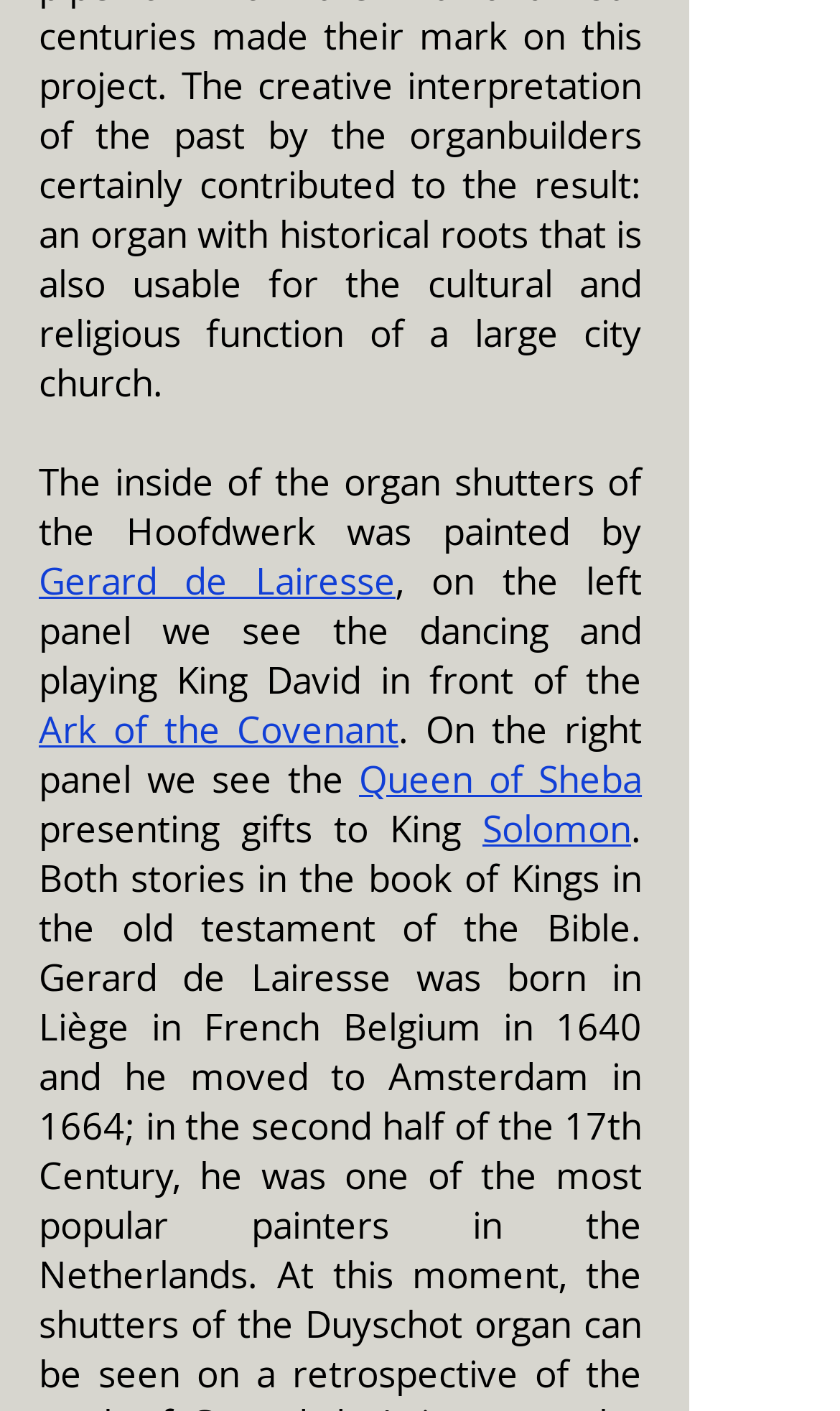Observe the image and answer the following question in detail: Who is presenting gifts to King Solomon?

The webpage states 'On the right panel we see the Queen of Sheba presenting gifts to King Solomon', which answers the question.